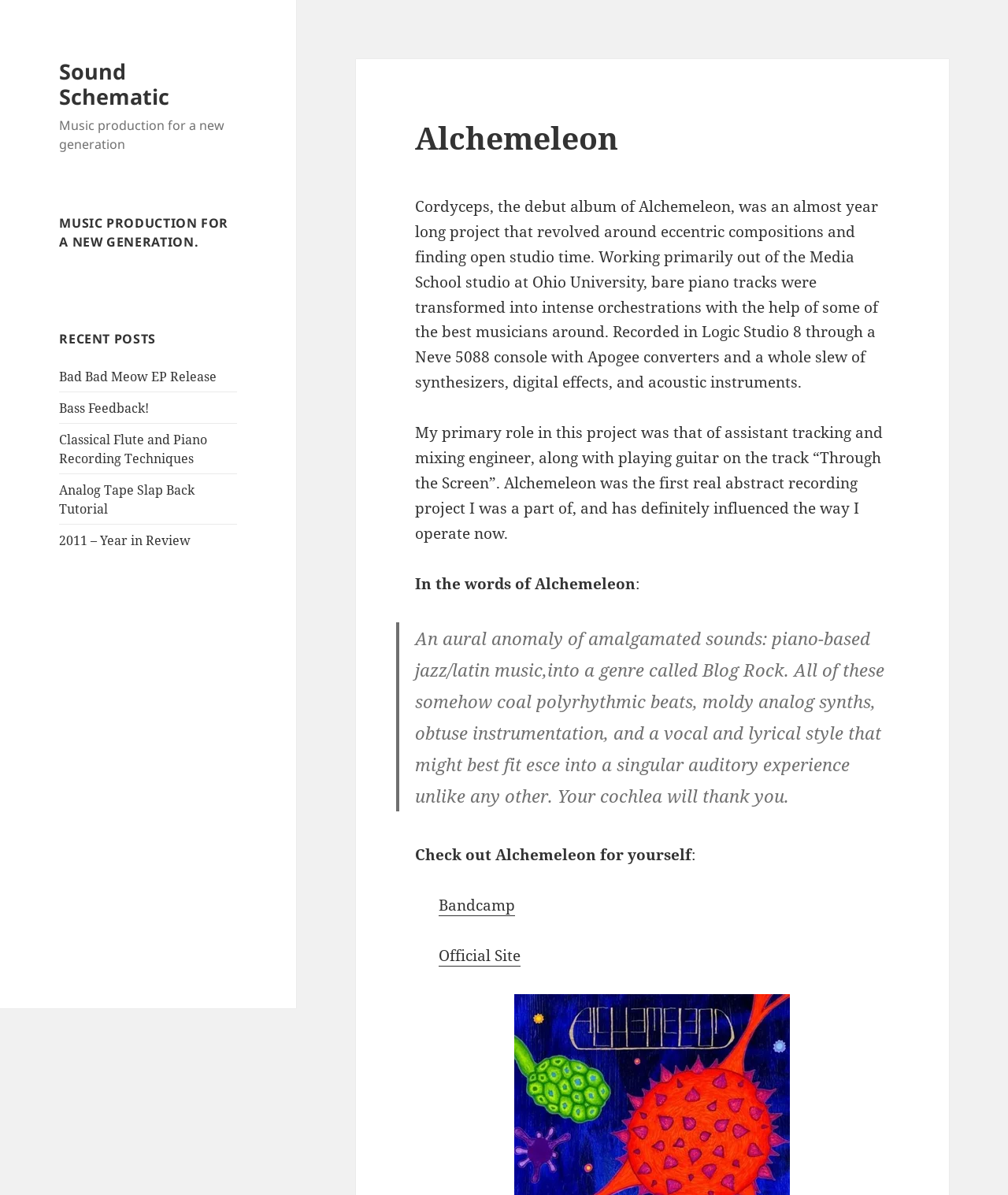Based on the element description: "Bandcamp", identify the UI element and provide its bounding box coordinates. Use four float numbers between 0 and 1, [left, top, right, bottom].

[0.435, 0.749, 0.511, 0.767]